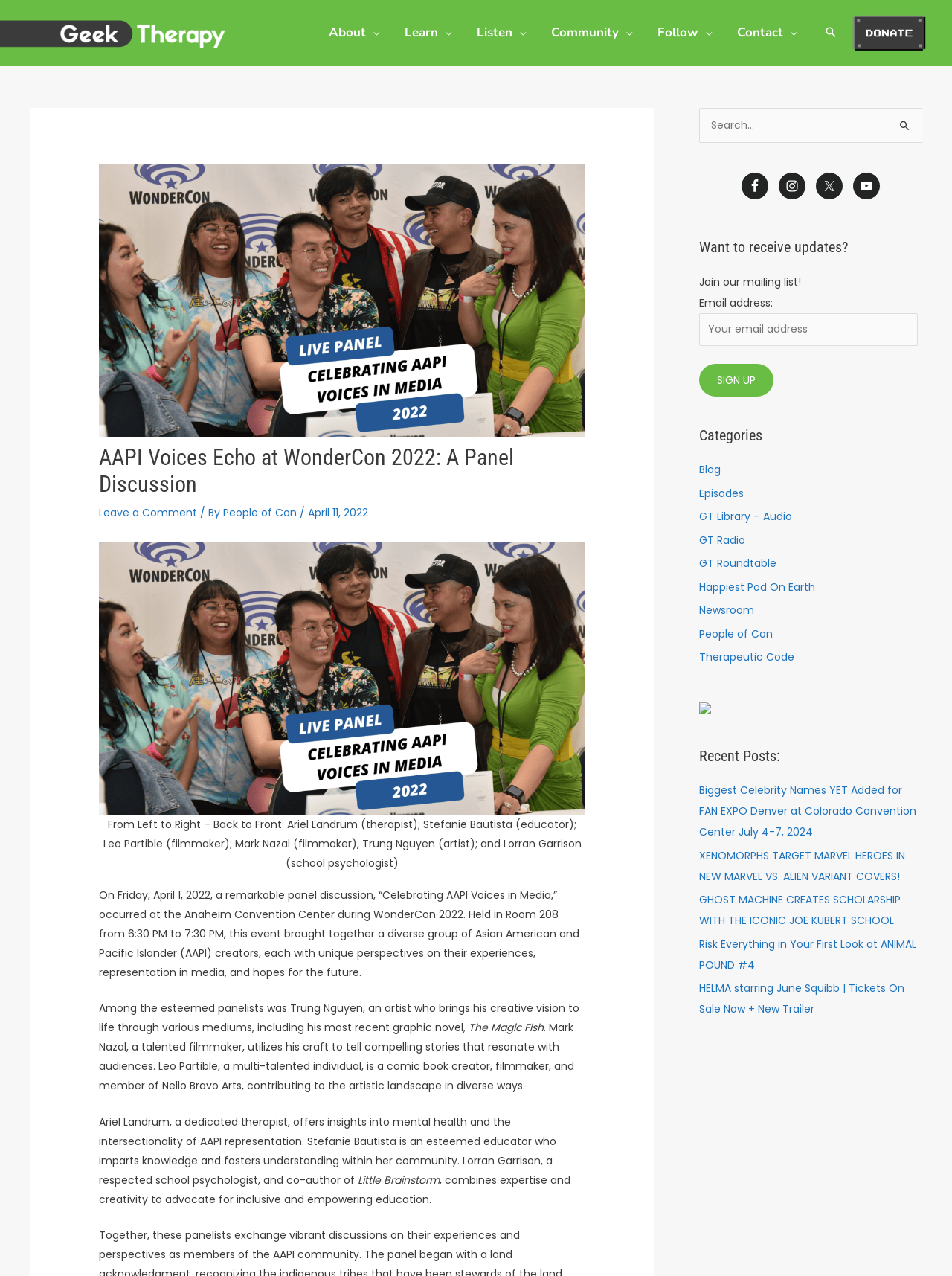Give a detailed account of the webpage's layout and content.

This webpage is a blog post about a panel discussion titled "Celebrating AAPI Voices in Media" that took place at WonderCon 2022. The page has a navigation menu at the top, which includes links to various sections of the website, such as "About", "Learn", "Listen", "Community", and "Follow". There is also a search icon and a donate button at the top right corner of the page.

Below the navigation menu, there is a header section that displays the title of the blog post, "AAPI Voices Echo at WonderCon 2022: A Panel Discussion", along with a link to leave a comment and information about the author and publication date.

The main content of the page is divided into several sections. The first section features a figure with a caption that describes the panelists, including their names and professions. The second section is a block of text that summarizes the panel discussion, highlighting the diverse experiences of AAPI creators and their journeys in media.

The page also includes several complementary sections, including a search bar, social media links, a mailing list sign-up form, a categories section, and a recent posts section. The categories section lists various topics, such as "Blog", "Episodes", and "Newsroom", while the recent posts section displays links to other blog posts on the website.

Throughout the page, there are several images, including a donate button image and social media icons. The overall layout of the page is clean and easy to navigate, with clear headings and concise text.